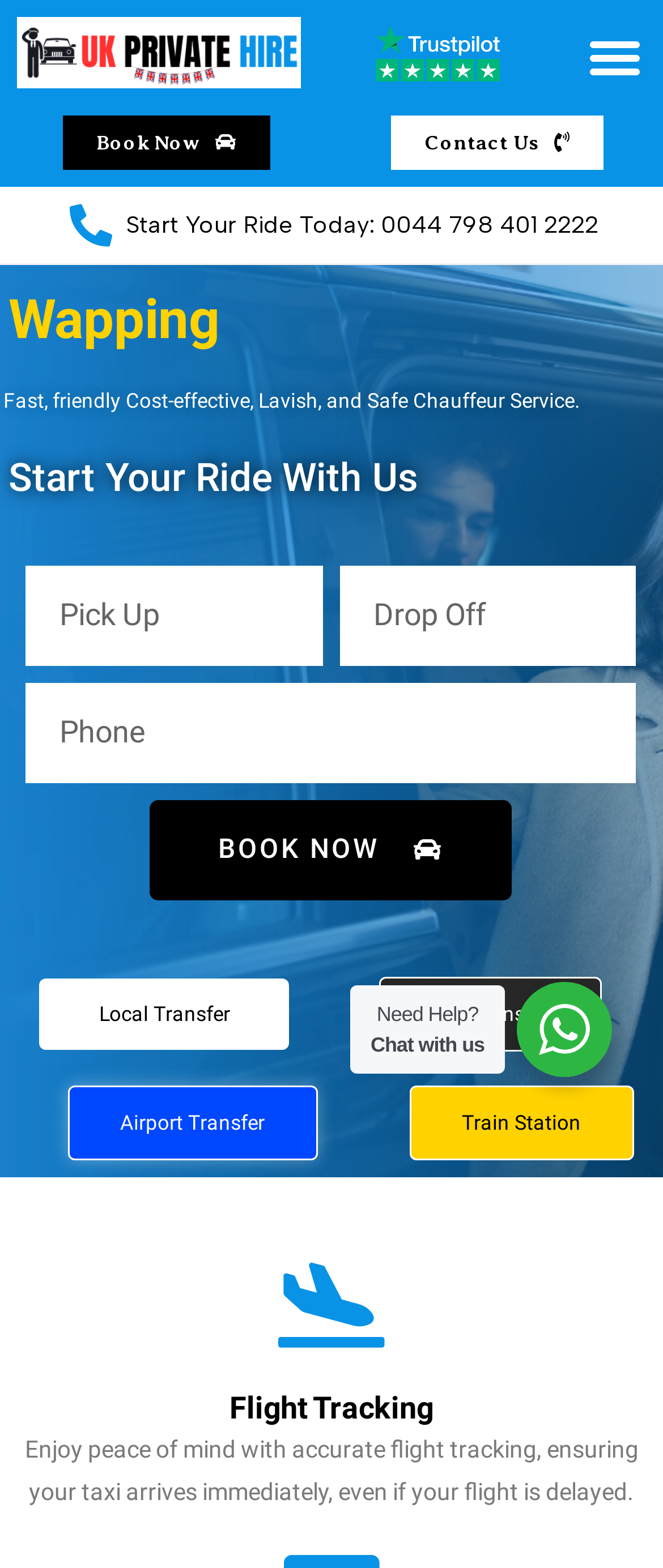What is the purpose of the 'Pick Up' textbox?
Please answer the question with as much detail as possible using the screenshot.

Based on the webpage structure, the 'Pick Up' textbox is located next to the 'Drop Off' textbox, and both are required fields. This suggests that the user needs to enter their pickup and drop-off locations to book a ride or service, which is consistent with the chauffeur service theme of the webpage.